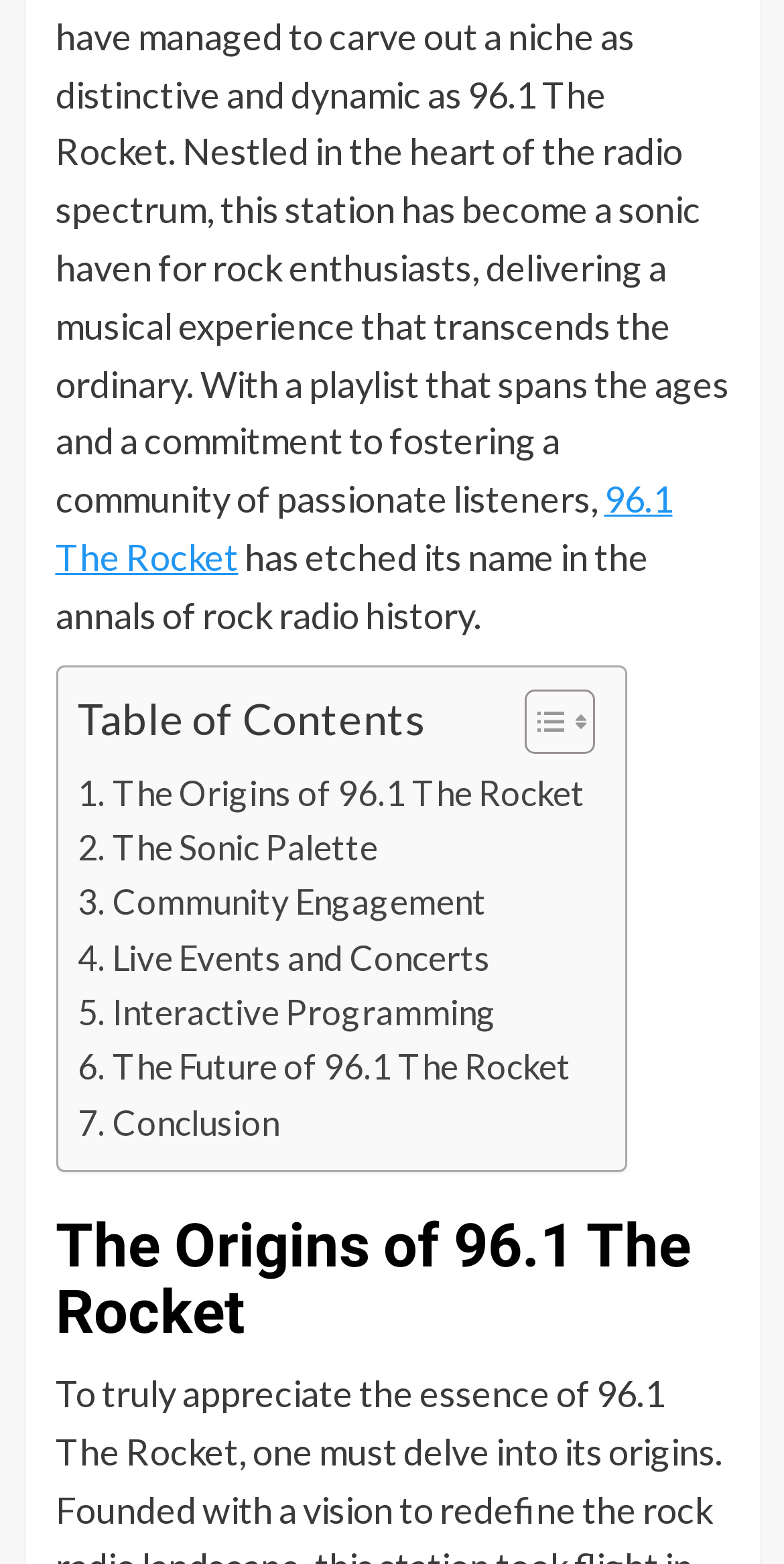How many links are in the table of contents?
Based on the image content, provide your answer in one word or a short phrase.

7